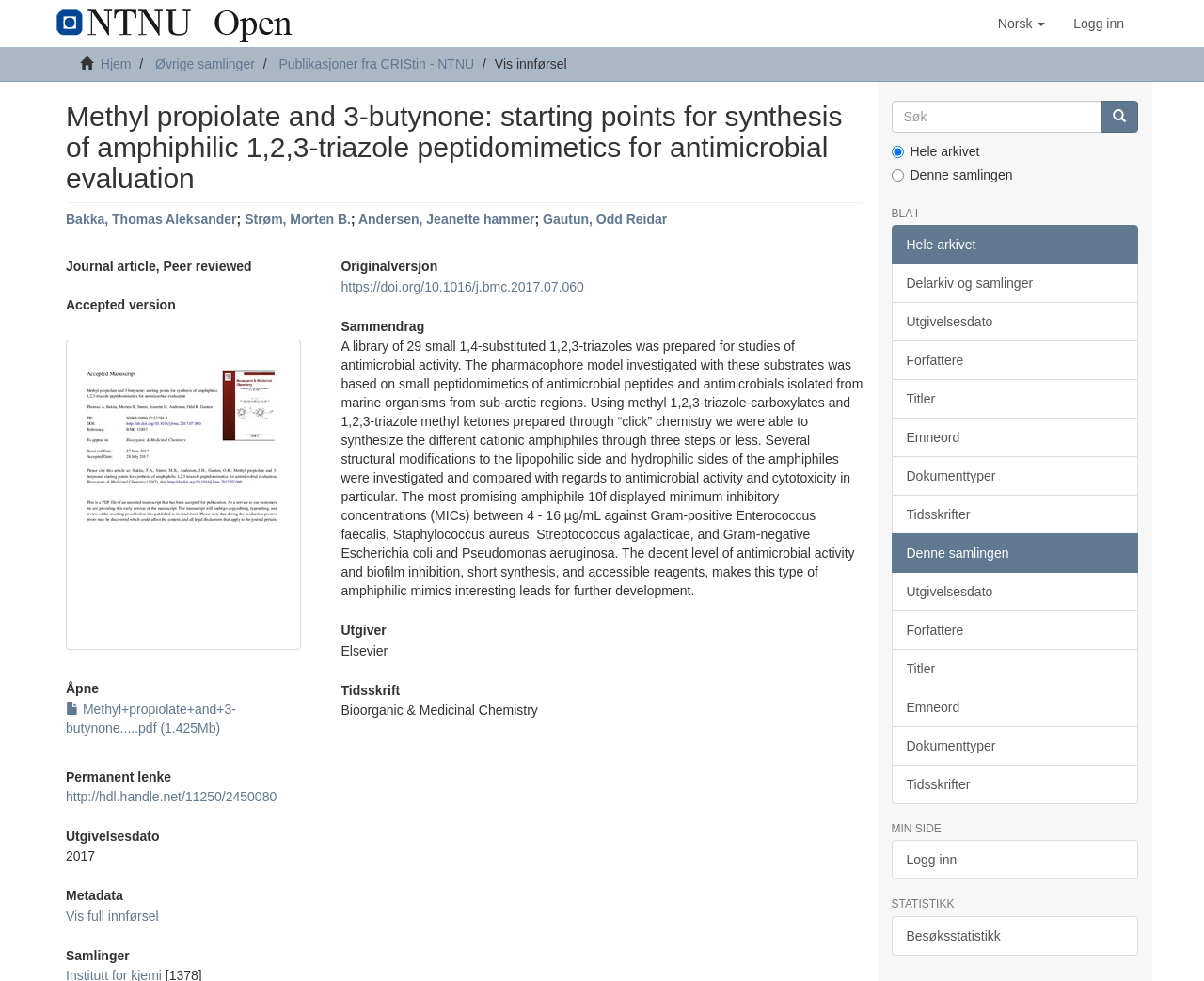Highlight the bounding box coordinates of the element that should be clicked to carry out the following instruction: "Click the 'Hjem' link". The coordinates must be given as four float numbers ranging from 0 to 1, i.e., [left, top, right, bottom].

[0.083, 0.058, 0.109, 0.073]